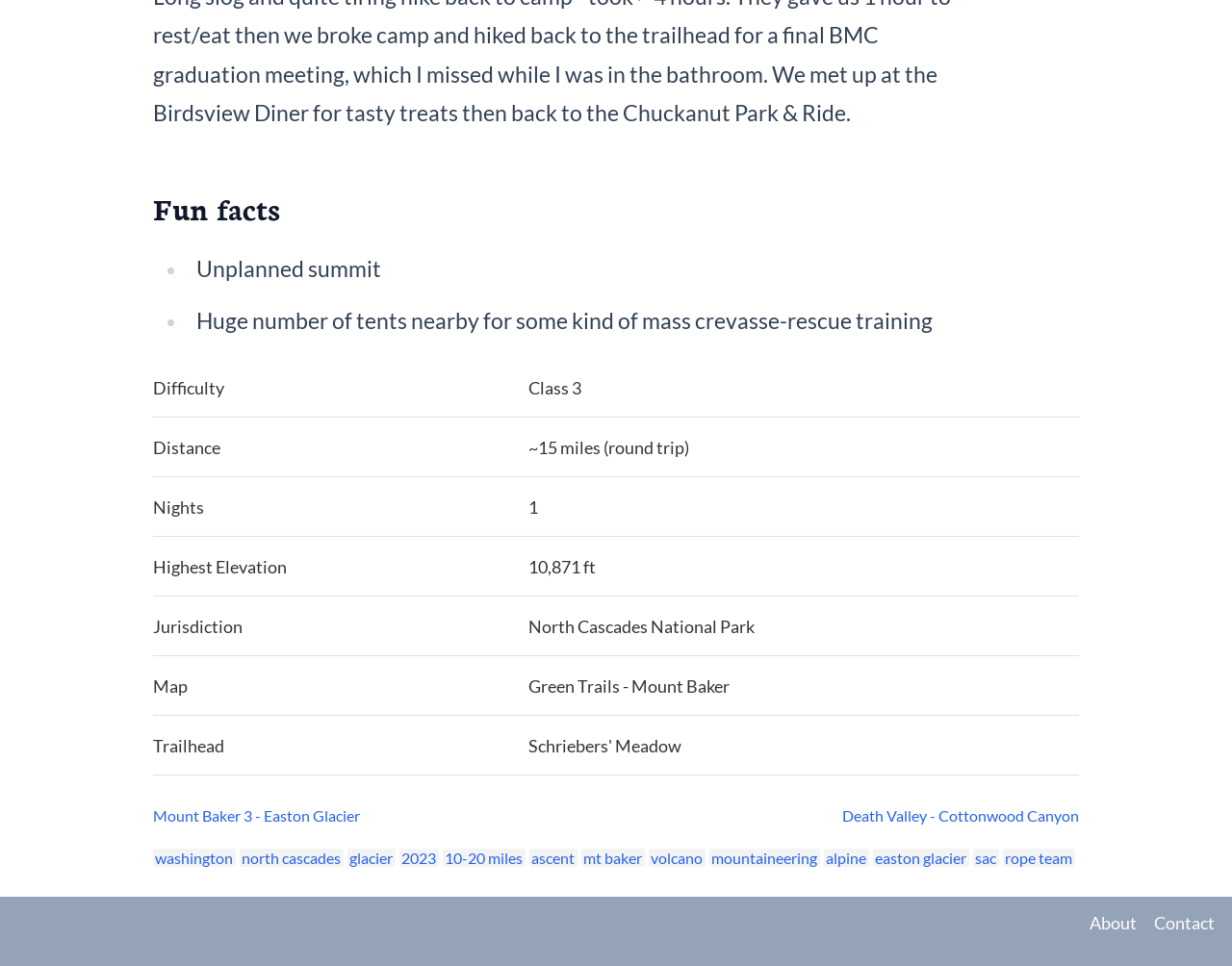Locate the bounding box of the user interface element based on this description: "Death Valley - Cottonwood Canyon".

[0.655, 0.834, 0.876, 0.856]